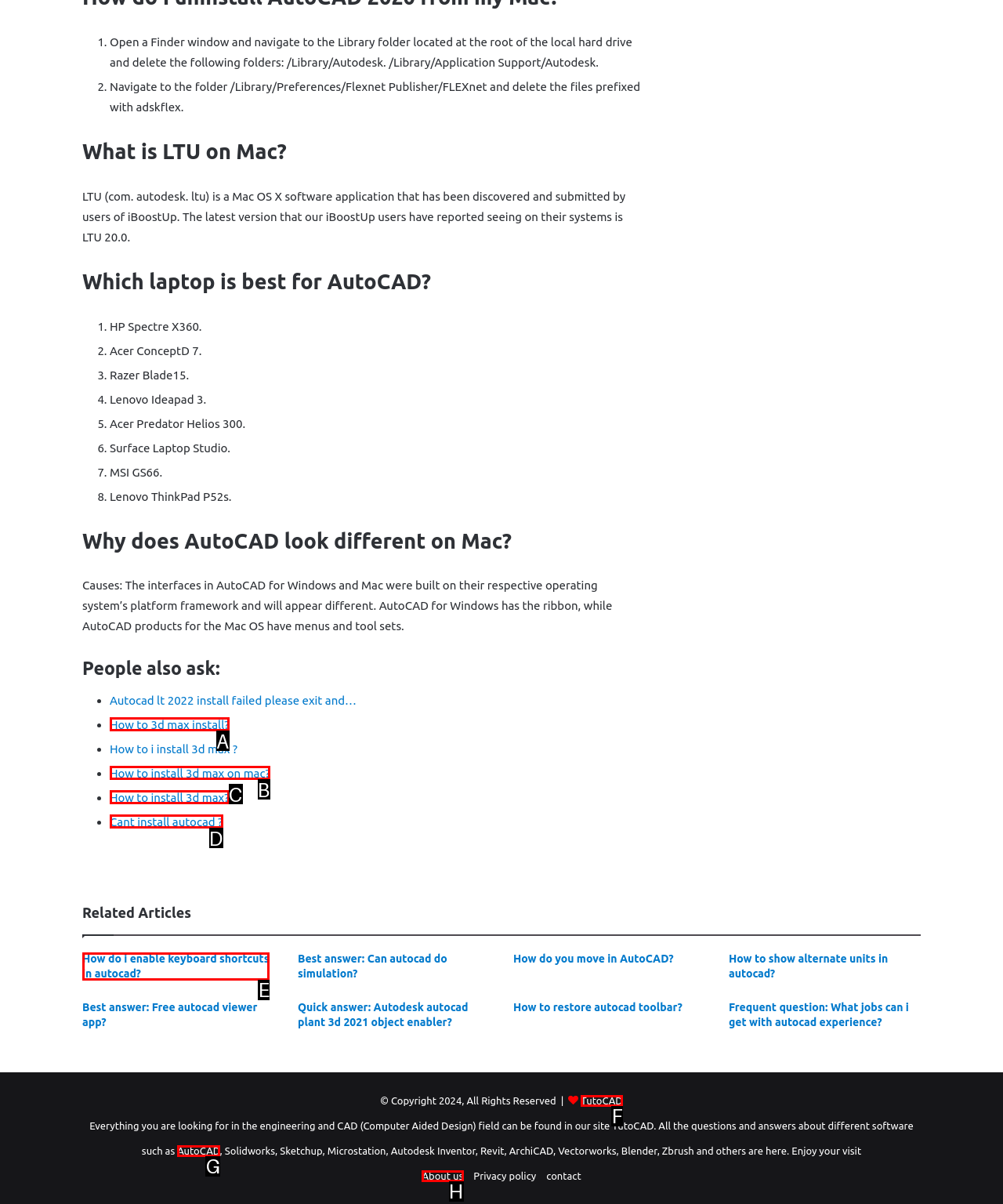Find the HTML element that corresponds to the description: Cant install autocad ?. Indicate your selection by the letter of the appropriate option.

D